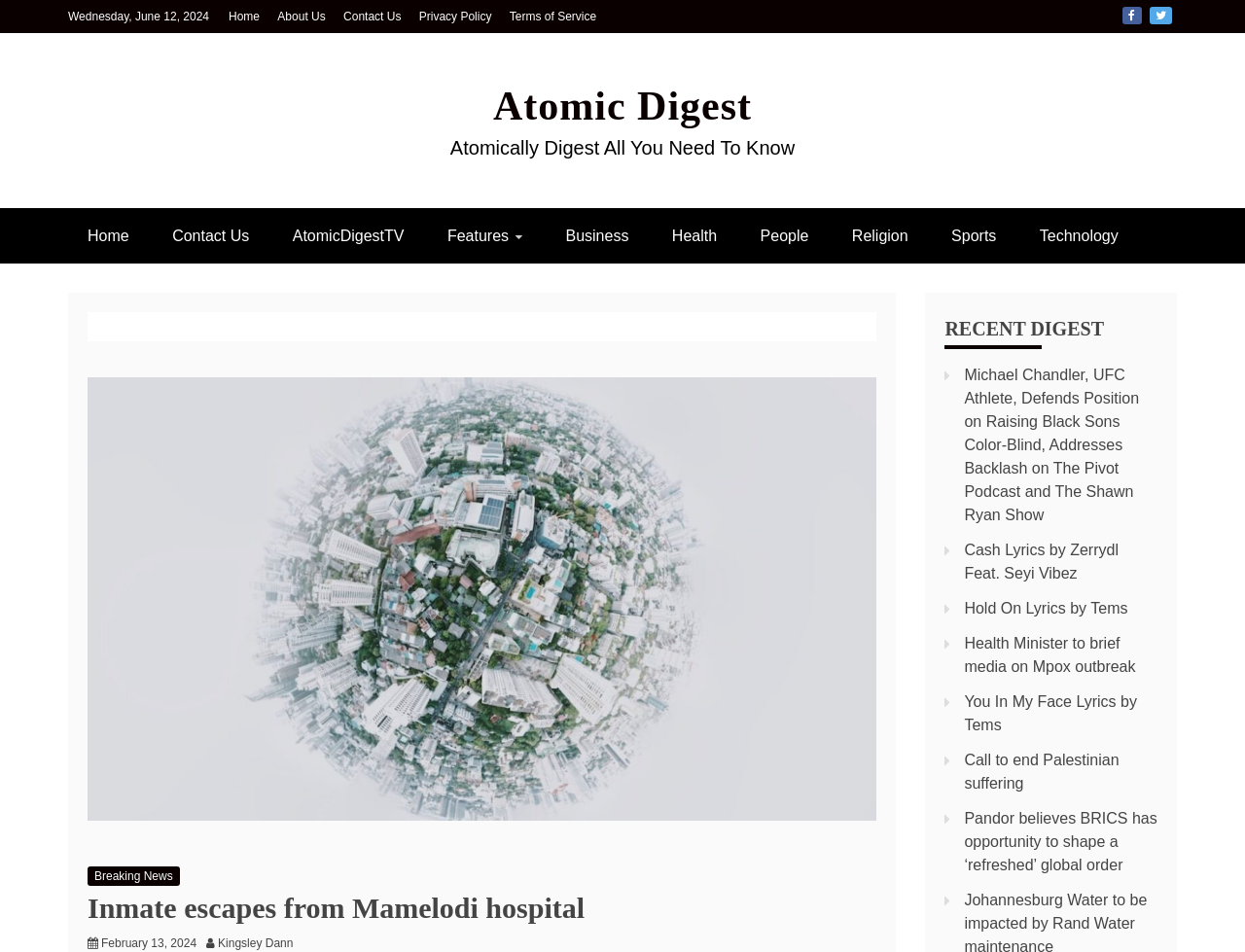Determine the bounding box coordinates for the region that must be clicked to execute the following instruction: "Read the 'Inmate escapes from Mamelodi hospital' article".

[0.07, 0.374, 0.704, 0.885]